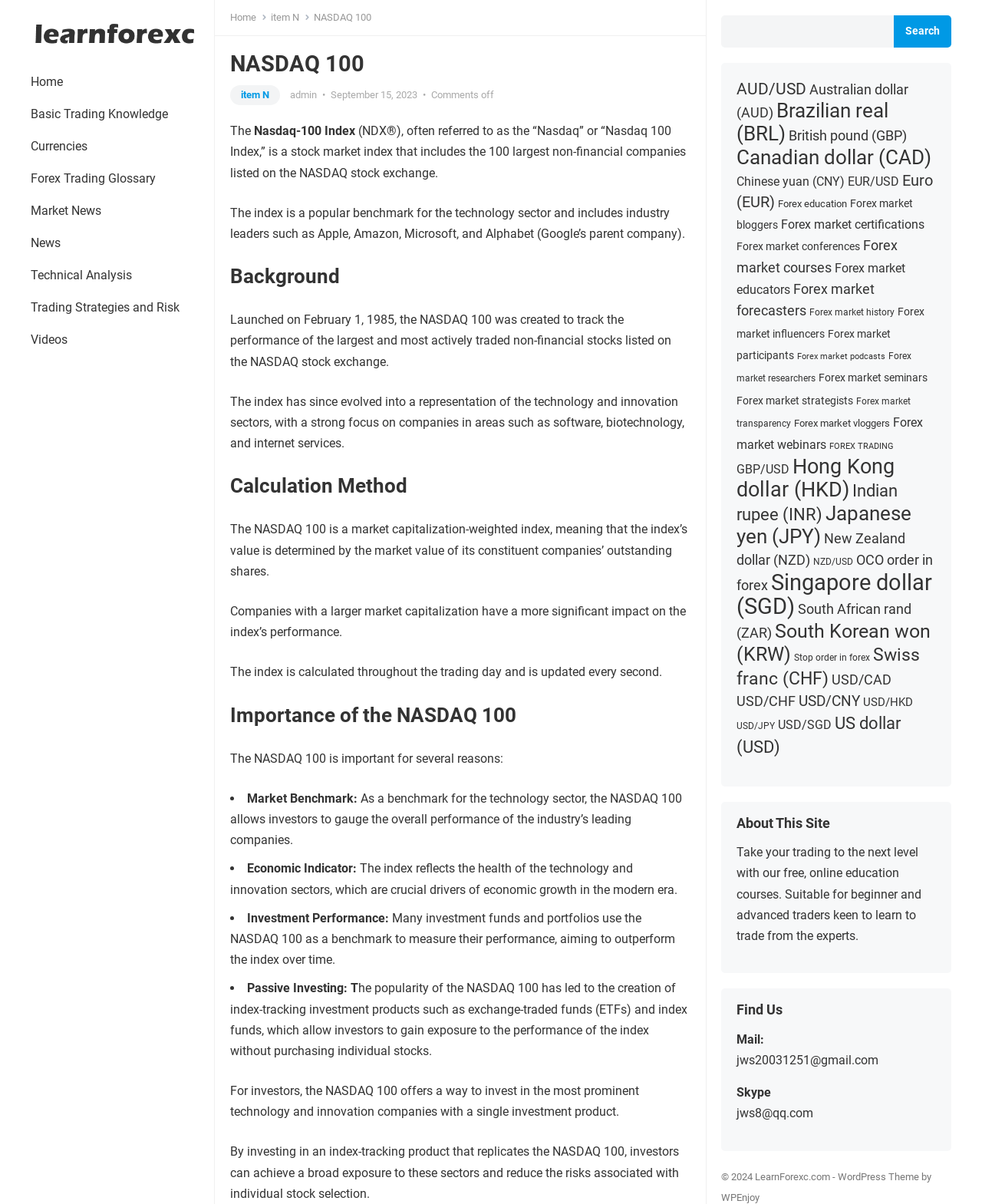What type of companies are included in the NASDAQ 100?
Using the details from the image, give an elaborate explanation to answer the question.

The question is asking about the type of companies included in the NASDAQ 100. Based on the webpage, the answer can be found in the first paragraph, which states that the NASDAQ 100 includes the 100 largest non-financial companies listed on the NASDAQ stock exchange.